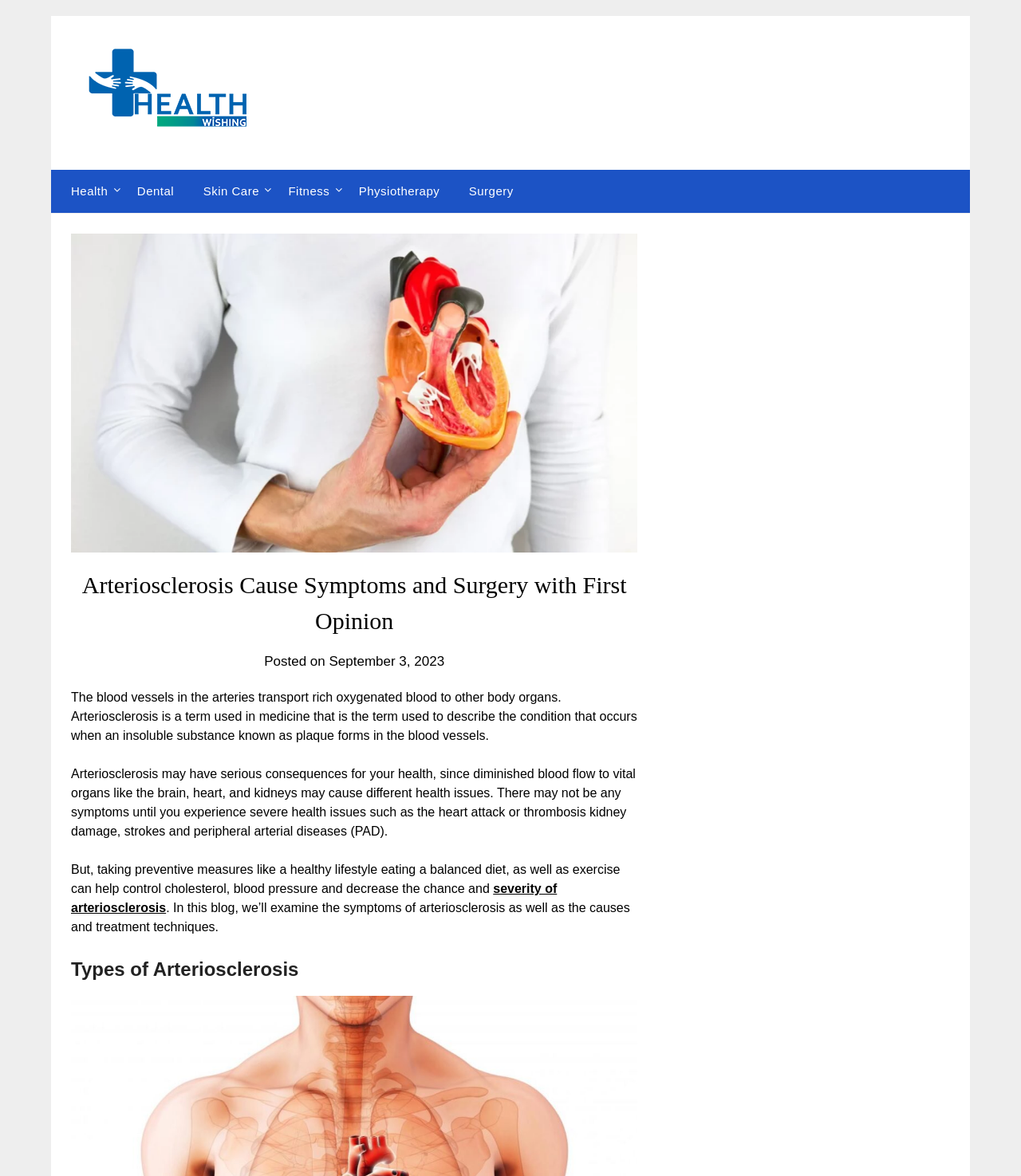Please determine the bounding box coordinates of the area that needs to be clicked to complete this task: 'Read more about 'severity of arteriosclerosis''. The coordinates must be four float numbers between 0 and 1, formatted as [left, top, right, bottom].

[0.07, 0.75, 0.546, 0.778]